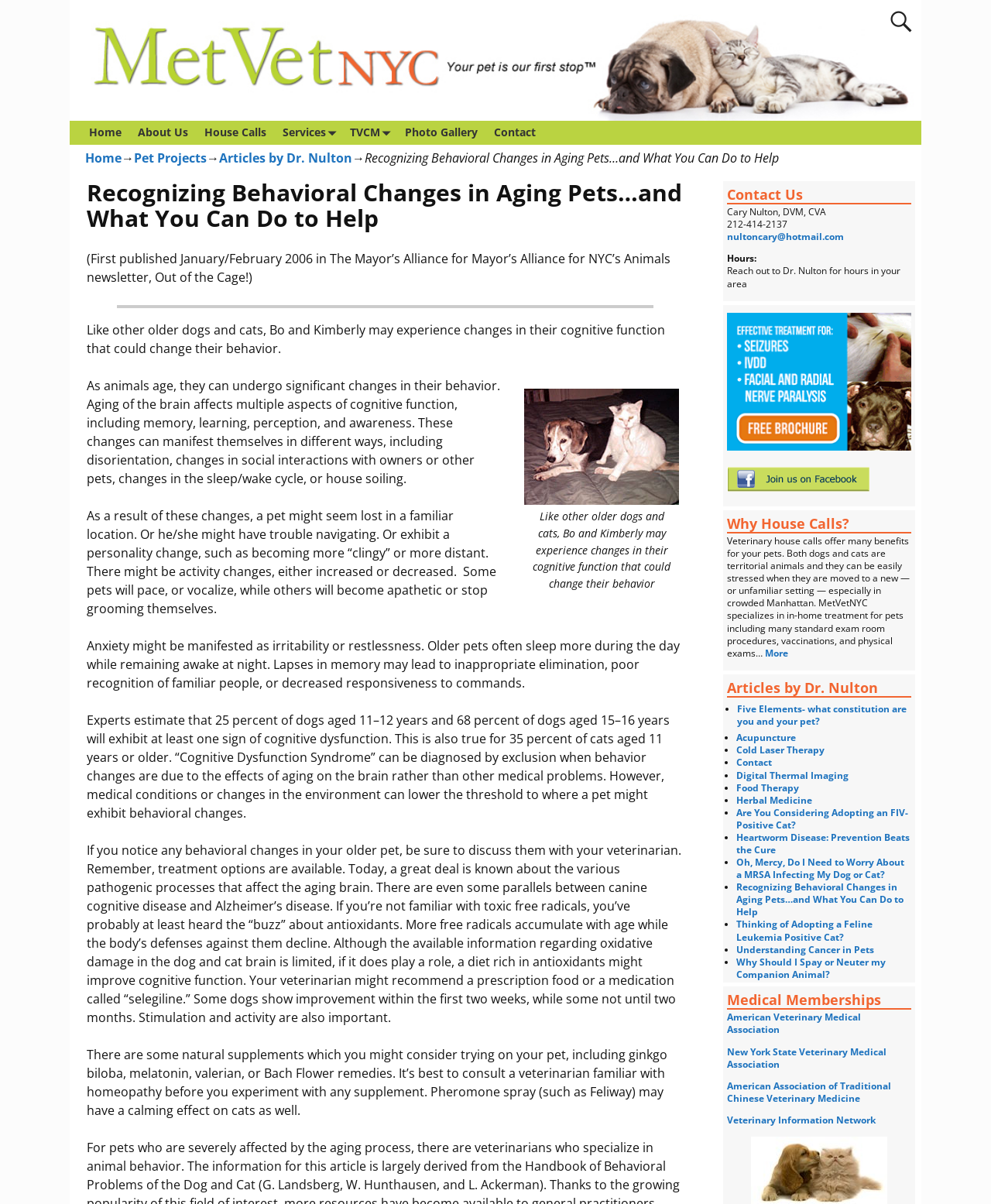Given the description of a UI element: "Understanding Cancer in Pets", identify the bounding box coordinates of the matching element in the webpage screenshot.

[0.743, 0.783, 0.882, 0.794]